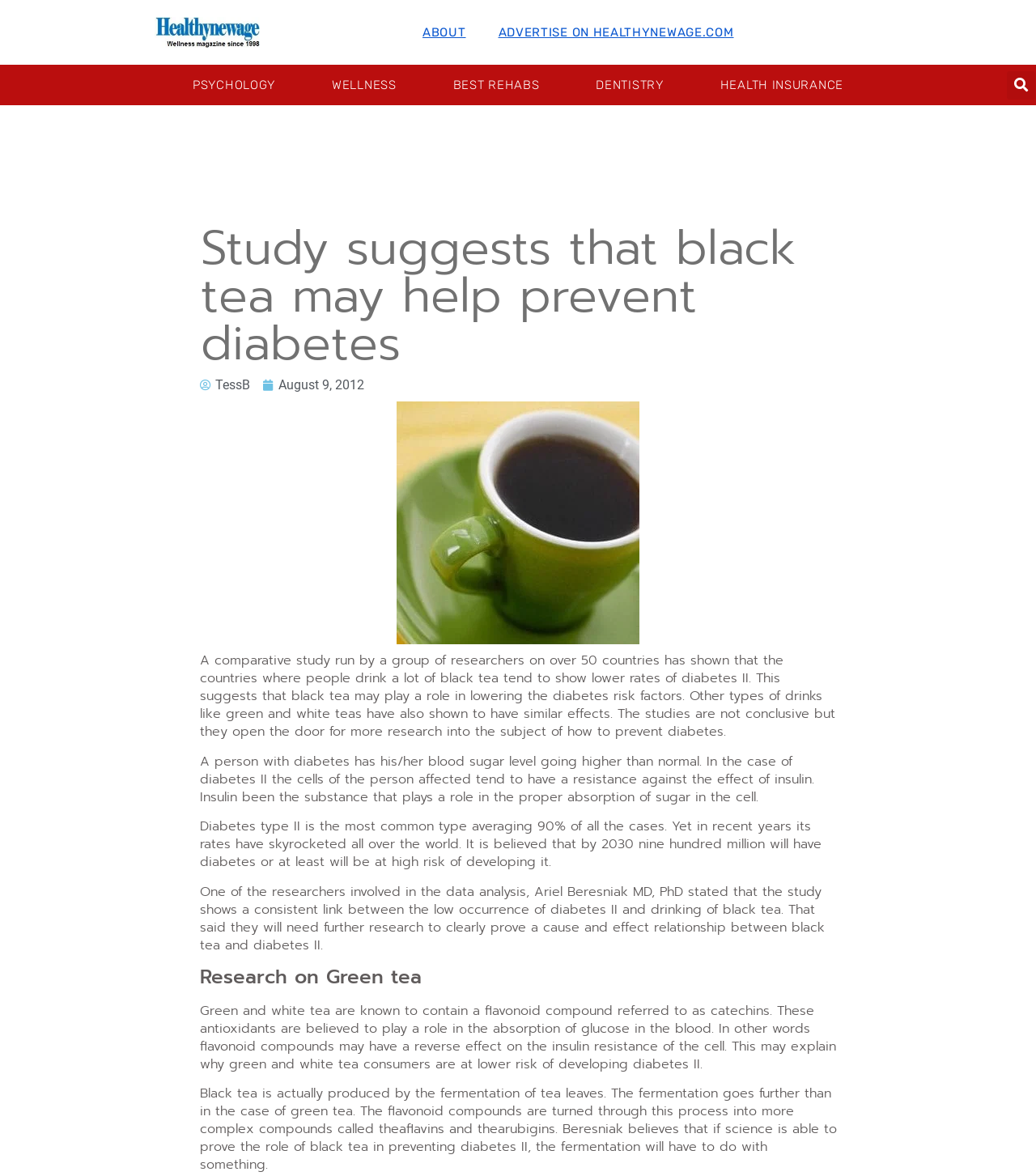Identify the bounding box coordinates of the clickable region required to complete the instruction: "Read the article by TessB". The coordinates should be given as four float numbers within the range of 0 and 1, i.e., [left, top, right, bottom].

[0.193, 0.32, 0.241, 0.336]